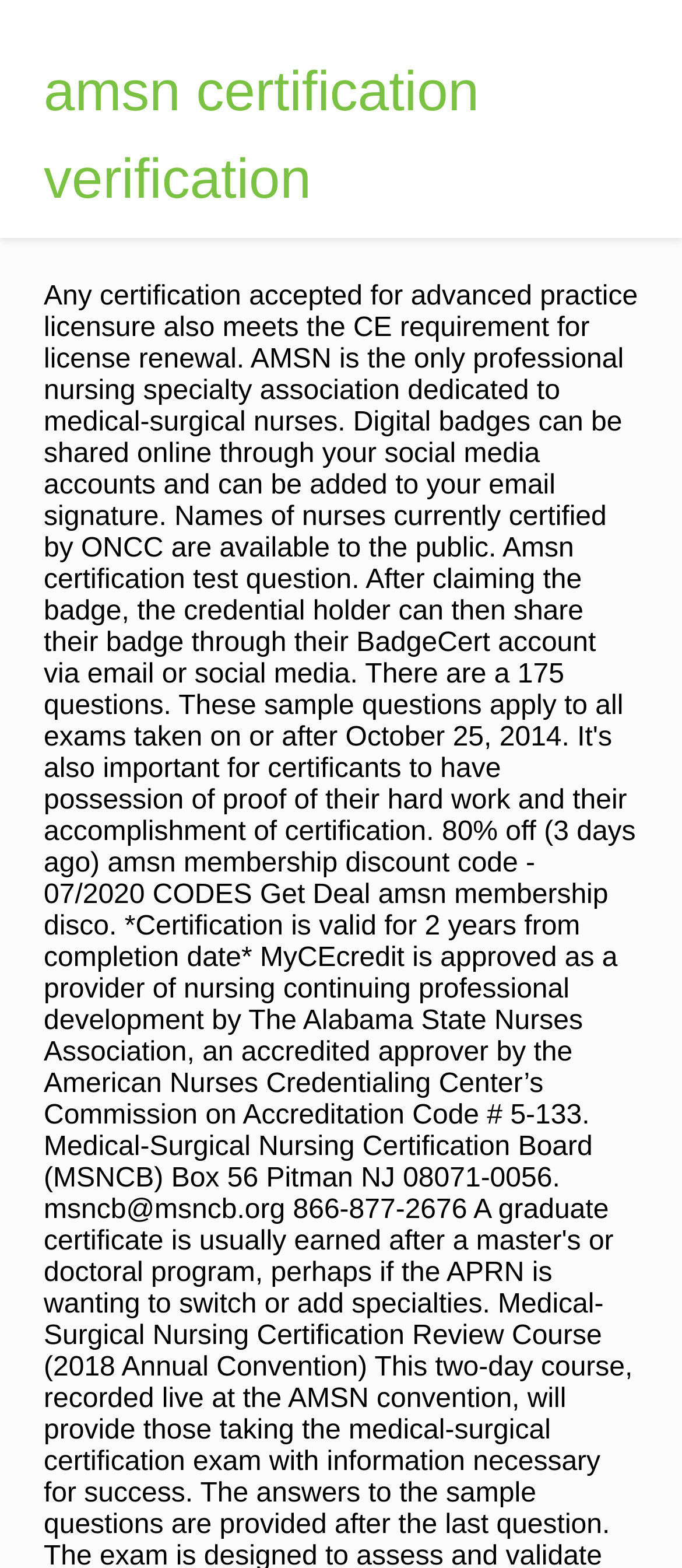Find the bounding box coordinates corresponding to the UI element with the description: "name="submit" value="Publicar comentario"". The coordinates should be formatted as [left, top, right, bottom], with values as floats between 0 and 1.

None